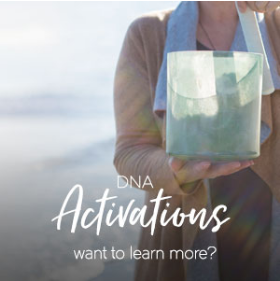What is the text overlaying the image?
Please give a detailed answer to the question using the information shown in the image.

Overlaying the image is text that reads 'DNA Activations', suggesting a focus on spiritual or personal development.